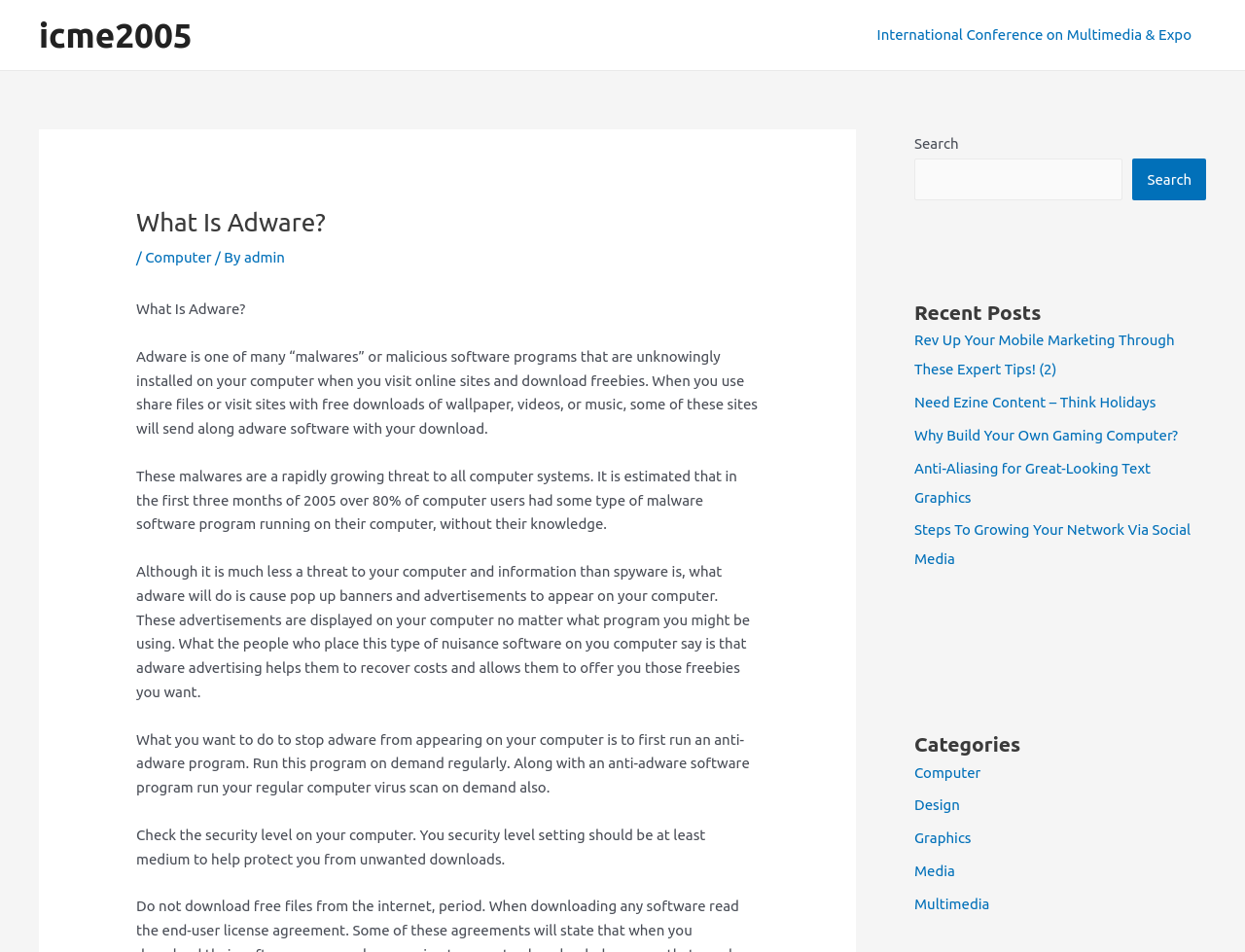Based on the image, give a detailed response to the question: What is the estimated percentage of computer users who had malware software in 2005?

According to the webpage, it is estimated that in the first three months of 2005, over 80% of computer users had some type of malware software program running on their computer, without their knowledge.